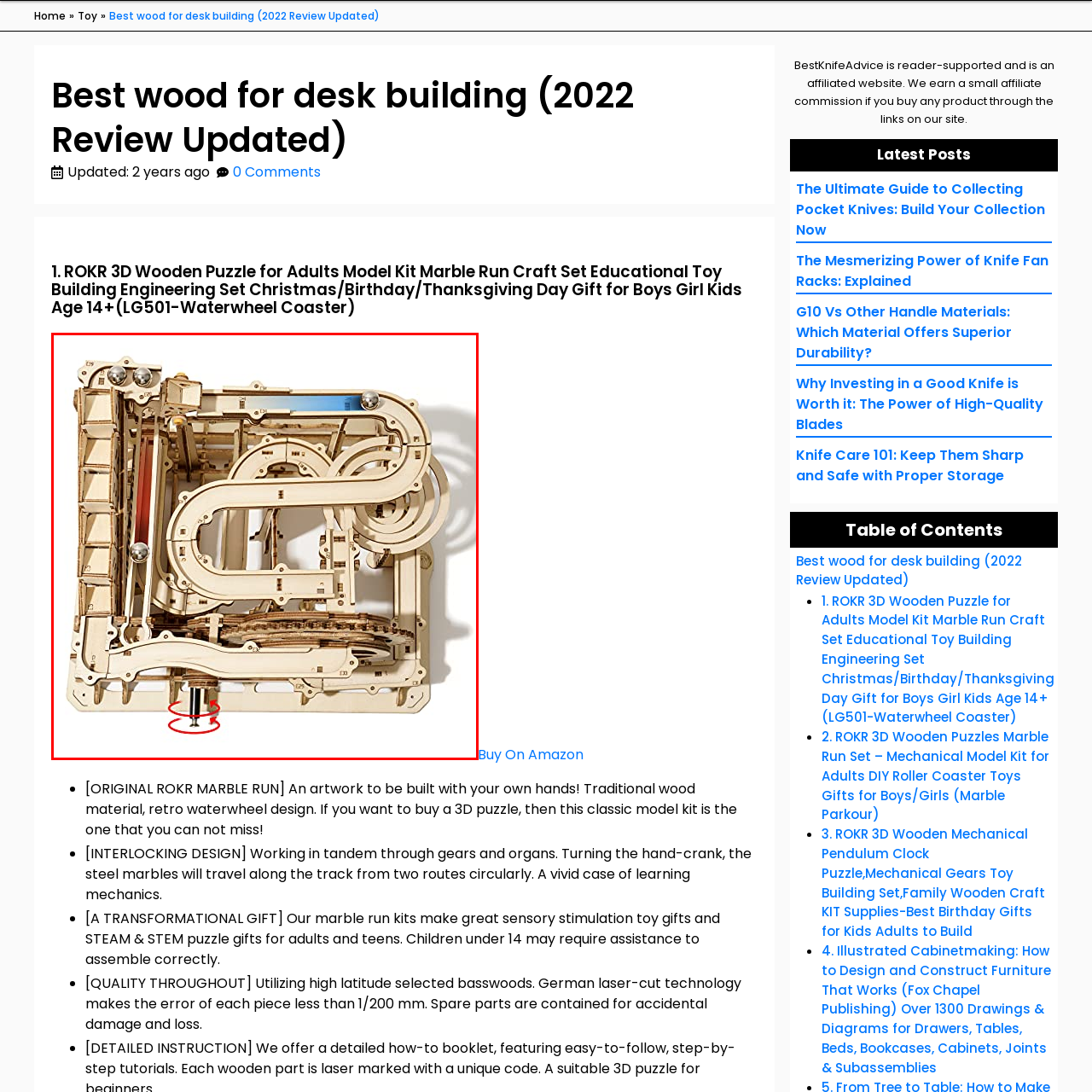Generate a comprehensive caption for the picture highlighted by the red outline.

The image showcases an intricately designed ROKR 3D Wooden Puzzle, specifically a Marble Run Craft Set. This mechanical model features a variety of interlocking wooden pieces that create a captivating marble run experience. The design includes tracks that guide steel marbles through a winding path, demonstrating engineering principles while offering an engaging hands-on experience. Ideal for older children and adults, this kit serves as both a fun educational tool and a decorative piece once completed. Perfect for gifting on special occasions like birthdays or holidays, it combines craftsmanship with creativity, offering a delightful challenge for builders aged 14 and above.